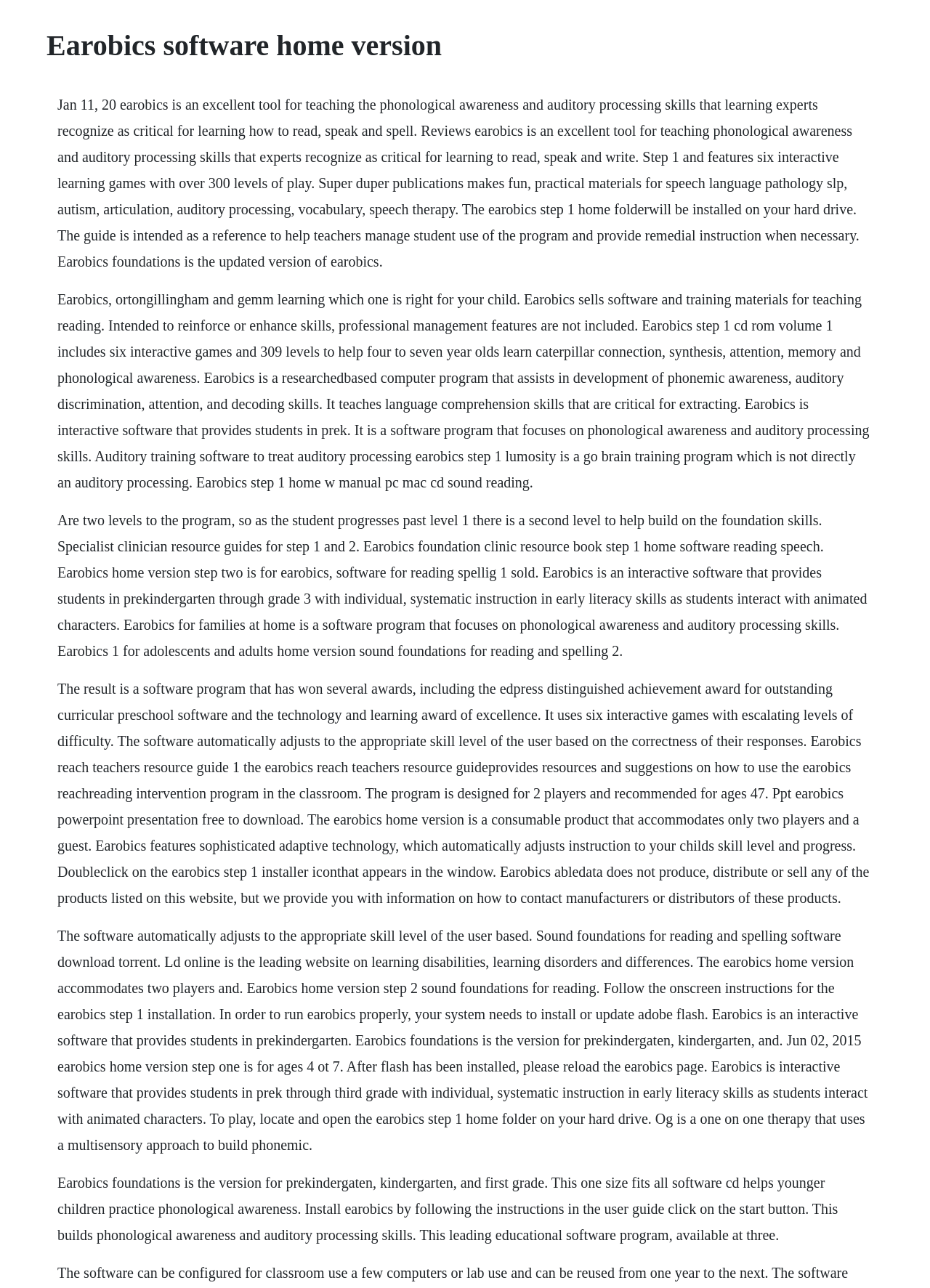Refer to the image and provide an in-depth answer to the question: 
What is the purpose of the Earobics Reach Teachers Resource Guide?

The Earobics Reach Teachers Resource Guide is designed to provide resources and suggestions on how to use the Earobics Reach reading intervention program in the classroom, helping teachers to effectively integrate the software into their teaching practices.